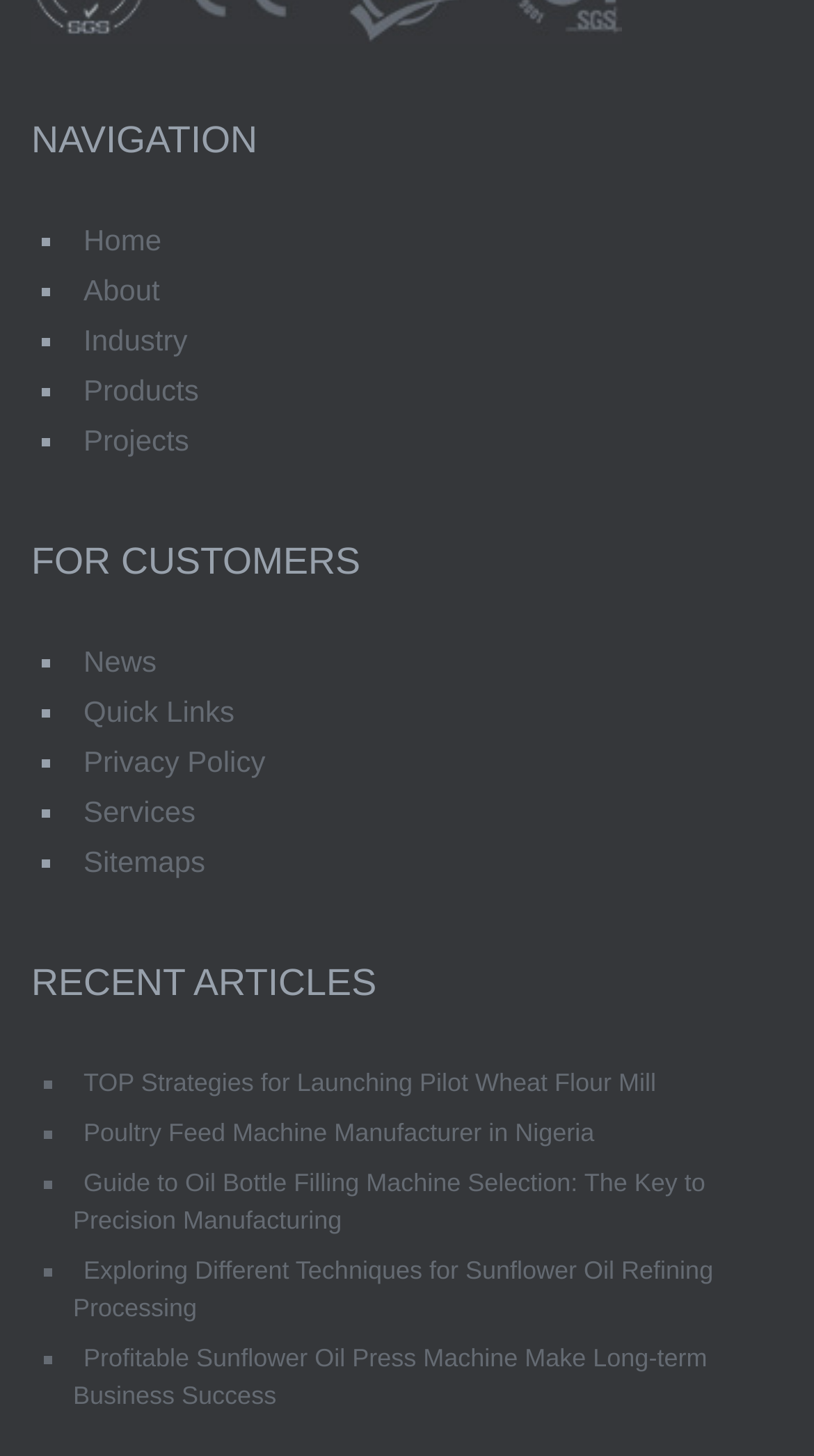Find the bounding box coordinates of the element to click in order to complete the given instruction: "Click on Home."

[0.09, 0.153, 0.211, 0.176]